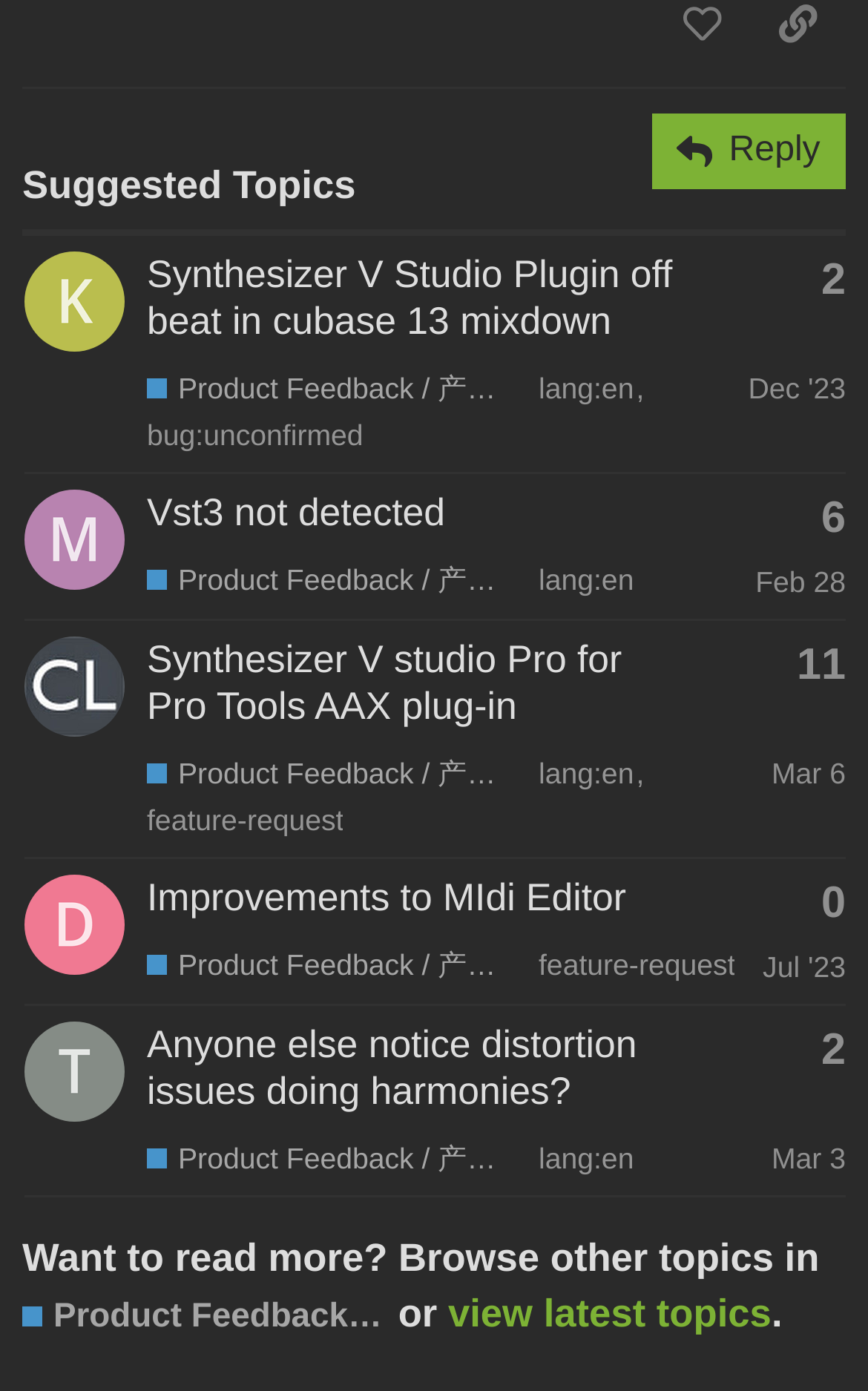What is the date of the last post in the fourth topic?
Based on the screenshot, give a detailed explanation to answer the question.

I looked at the fourth row in the table and found the link 'Mar 3' which is the date of the last post in the fourth topic.